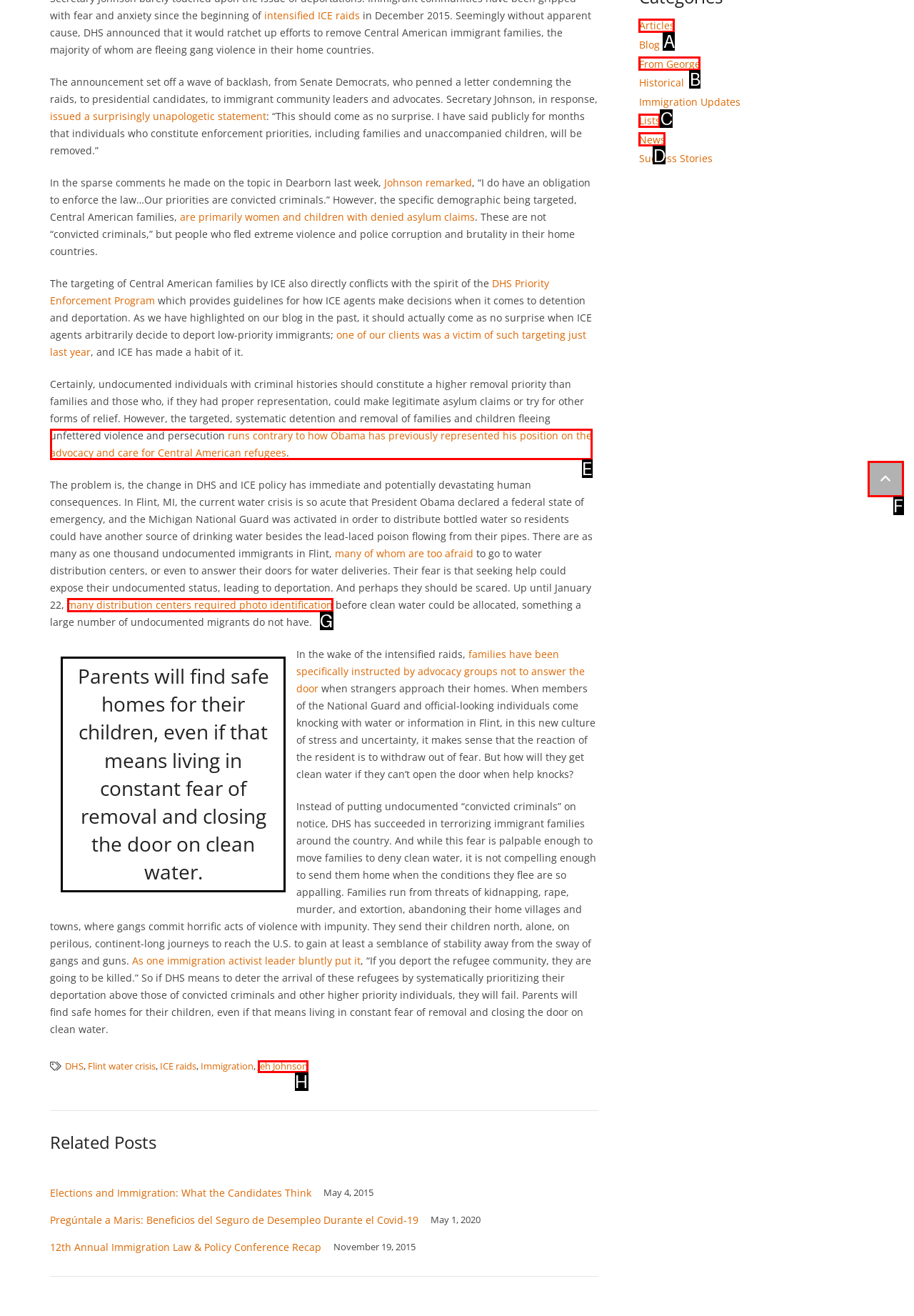With the provided description: News, select the most suitable HTML element. Respond with the letter of the selected option.

None